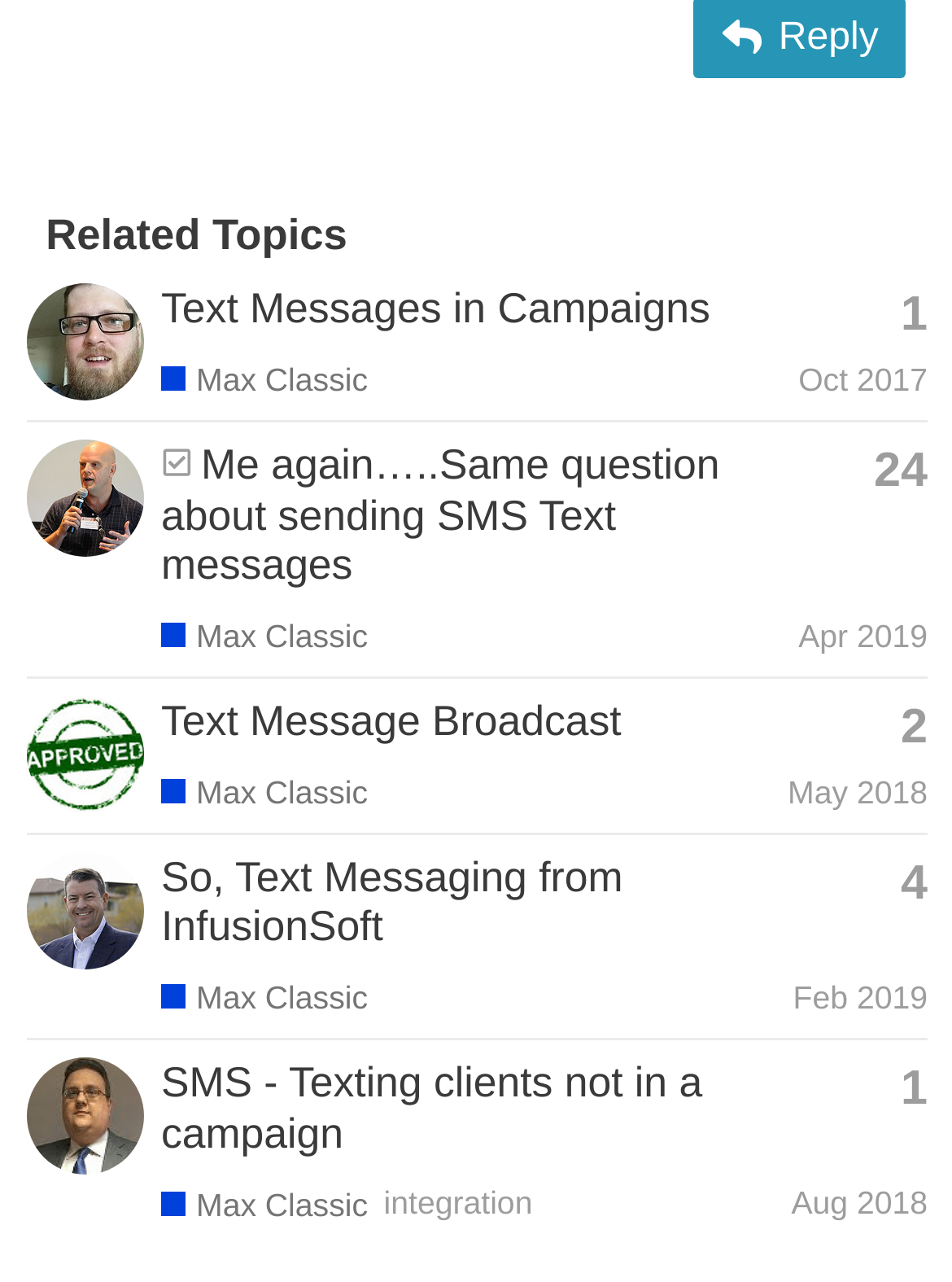Please determine the bounding box coordinates of the element to click in order to execute the following instruction: "View topic 'Text Message Broadcast'". The coordinates should be four float numbers between 0 and 1, specified as [left, top, right, bottom].

[0.027, 0.529, 0.974, 0.65]